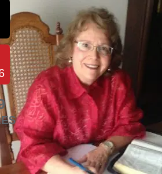What is the dominant color of the woman's clothing?
Please provide a comprehensive and detailed answer to the question.

The caption describes the woman as wearing a 'bright red blouse', which suggests that the dominant color of her clothing is red.